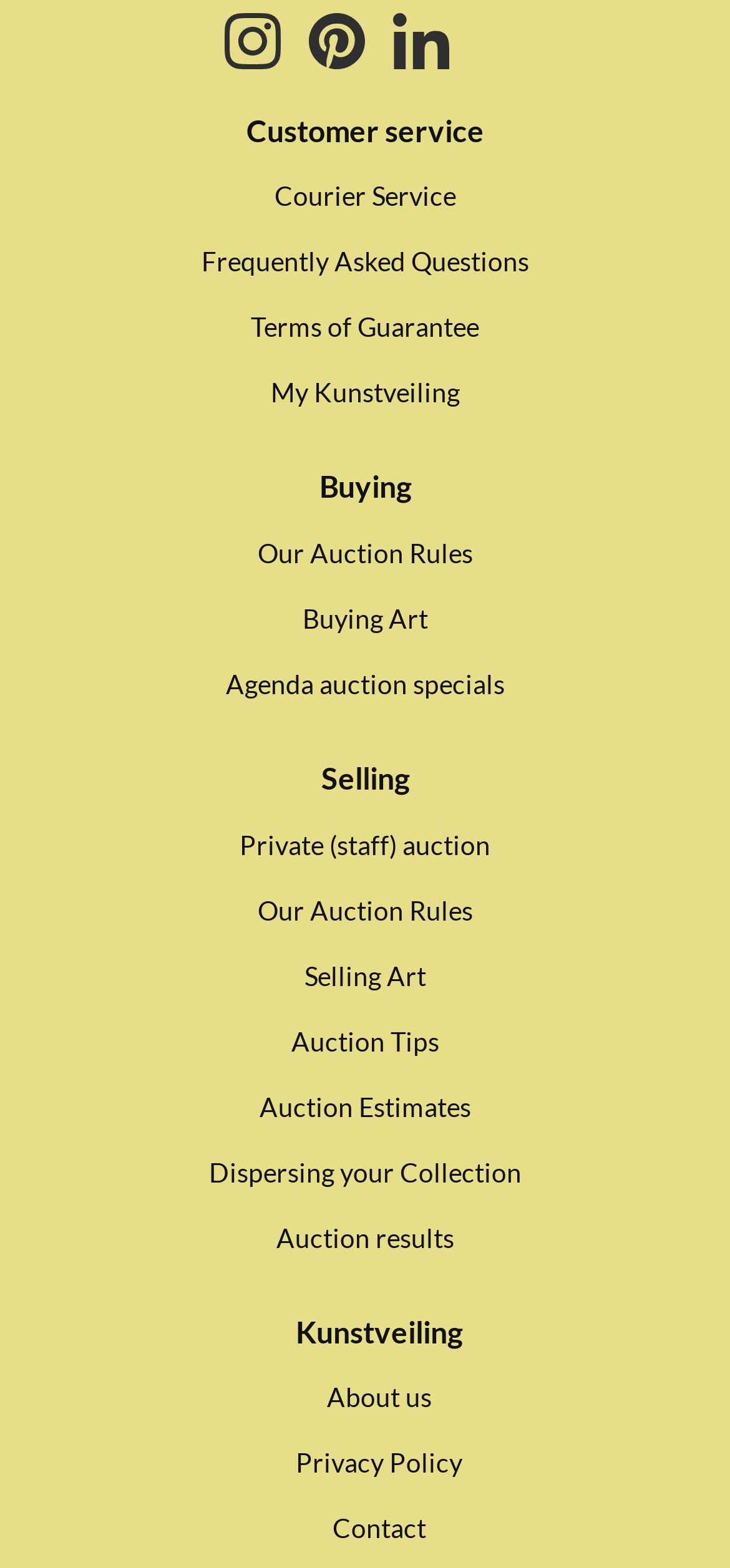Identify the bounding box coordinates of the section that should be clicked to achieve the task described: "View posts about Action4Equity".

None